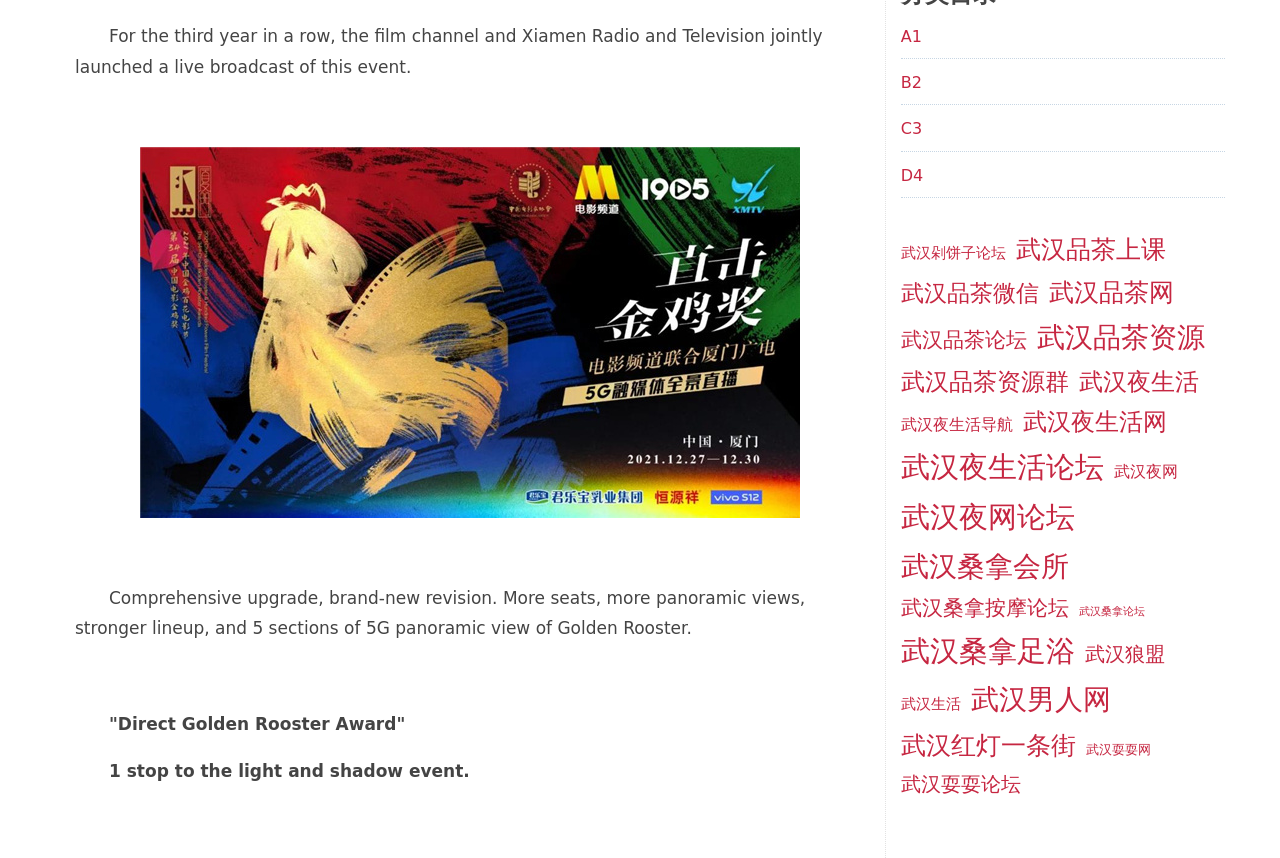Please reply with a single word or brief phrase to the question: 
How many sections of 5G panoramic view are there?

5